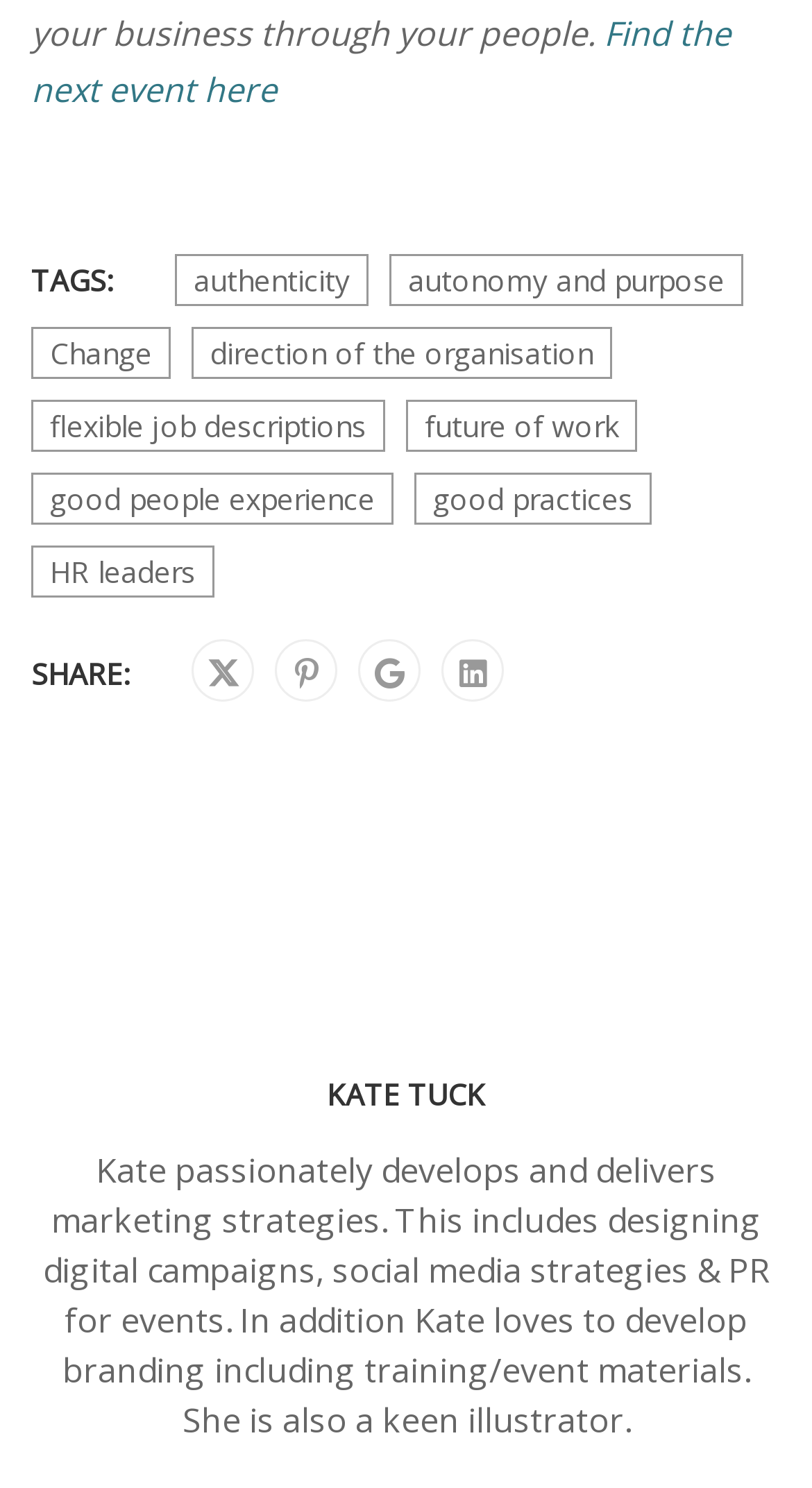Please provide the bounding box coordinates for the element that needs to be clicked to perform the instruction: "Share on Facebook". The coordinates must consist of four float numbers between 0 and 1, formatted as [left, top, right, bottom].

[0.255, 0.433, 0.294, 0.472]